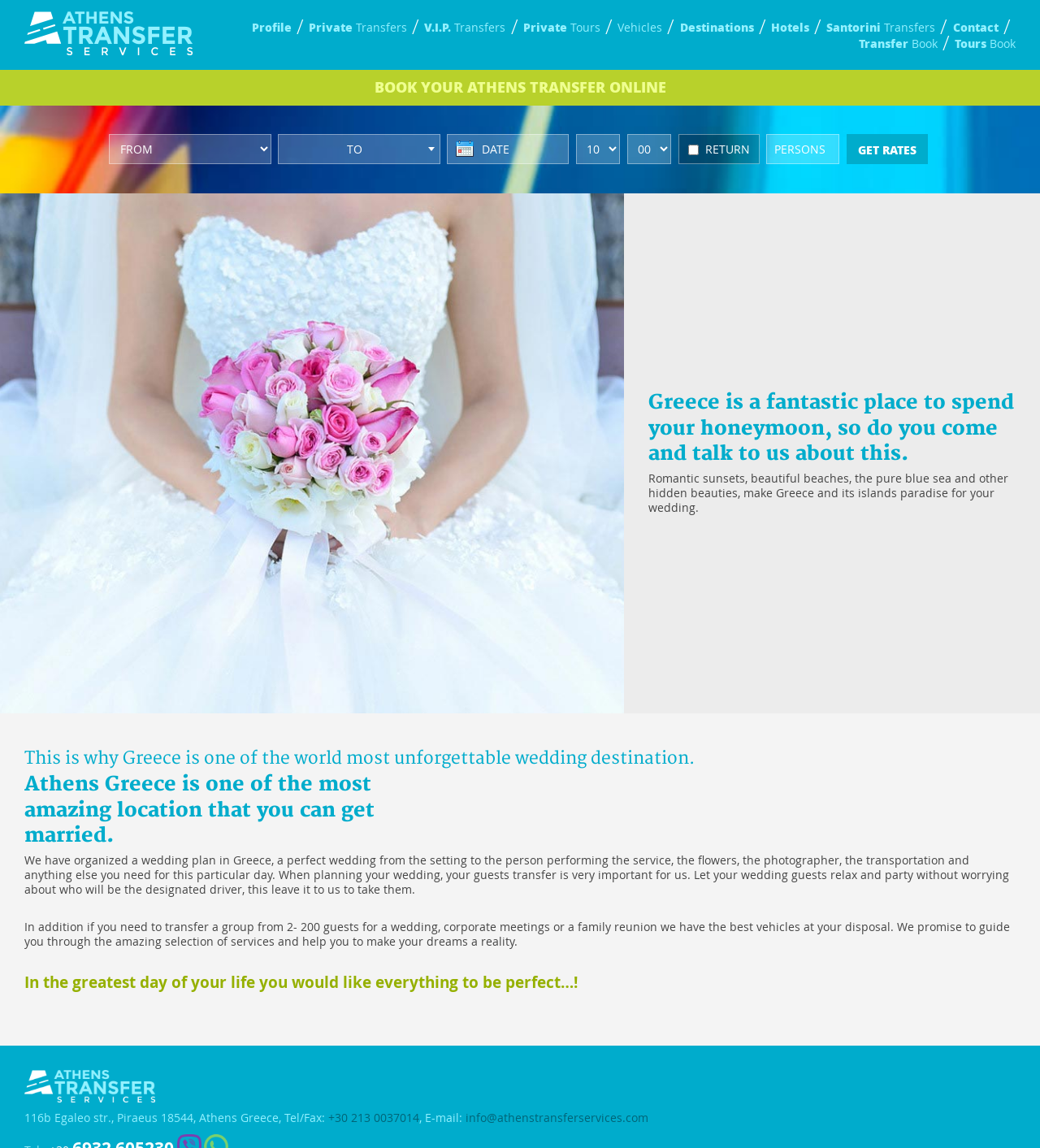What type of services does Athens Transfer Services offer?
Please provide a comprehensive answer based on the information in the image.

Based on the webpage, Athens Transfer Services offers various types of services including transfers and tours, which can be inferred from the links 'Private Transfers', 'V.I.P. Transfers', 'Private Tours', and the meta description.